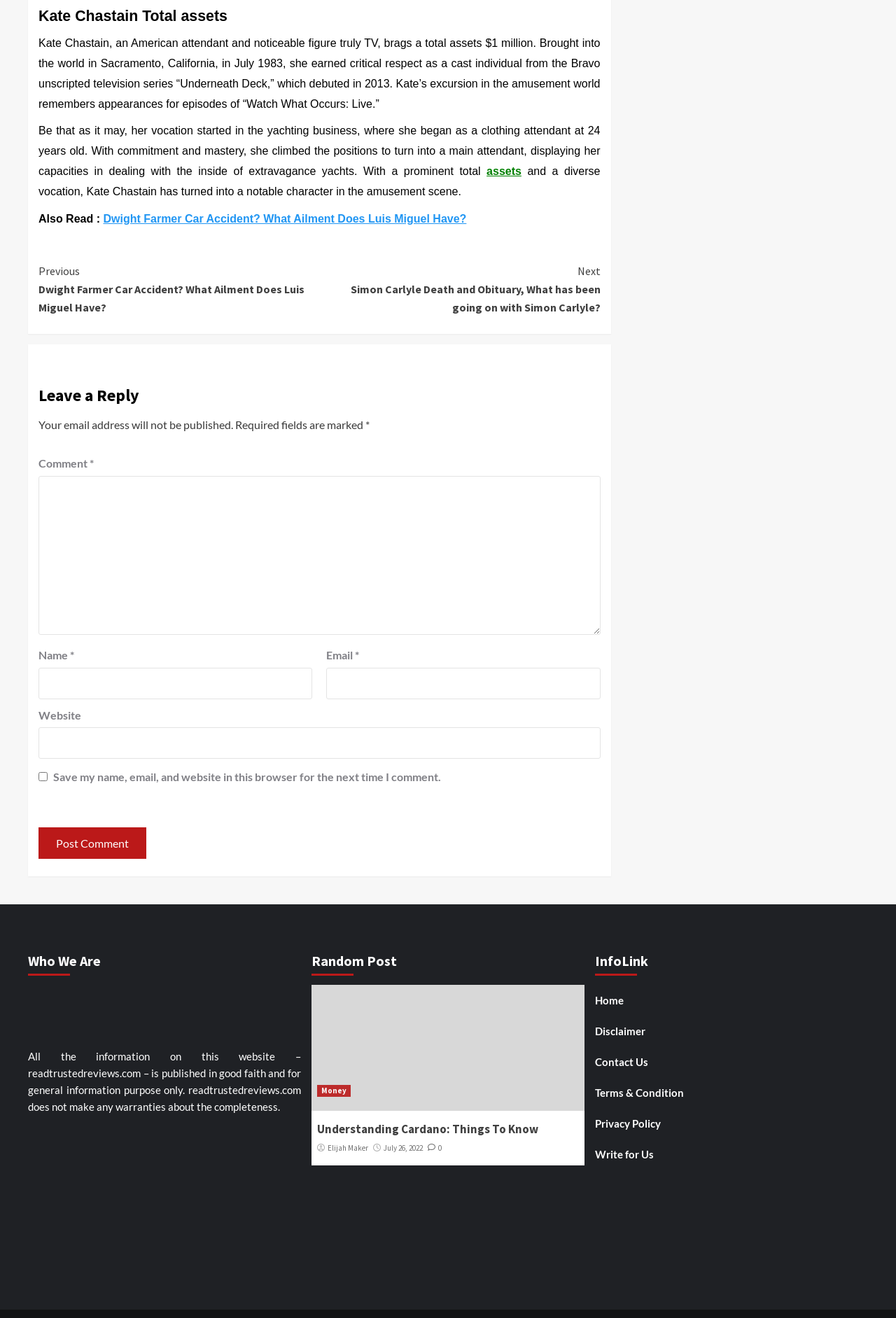Answer with a single word or phrase: 
What is the purpose of the 'Continue Reading' button?

to continue reading